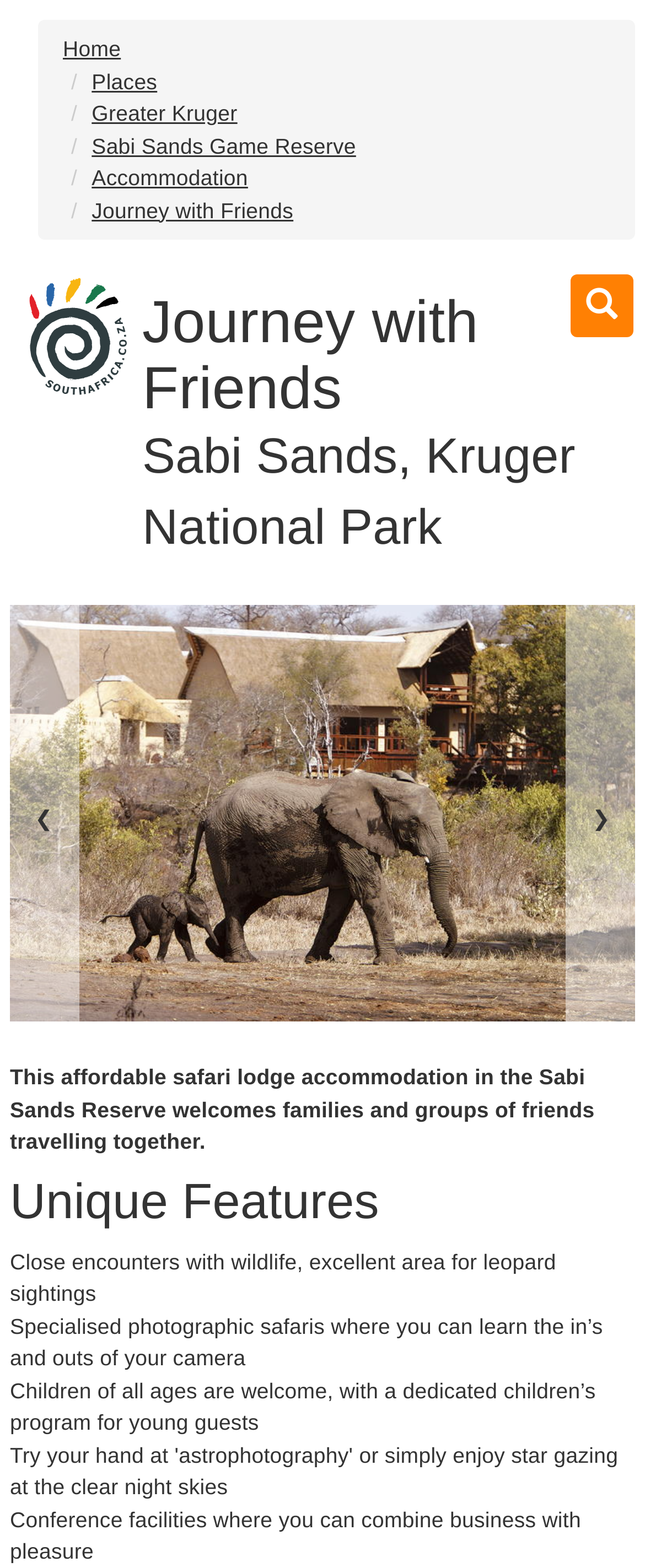What is a unique feature of this safari lodge?
Use the image to answer the question with a single word or phrase.

Photographic safaris